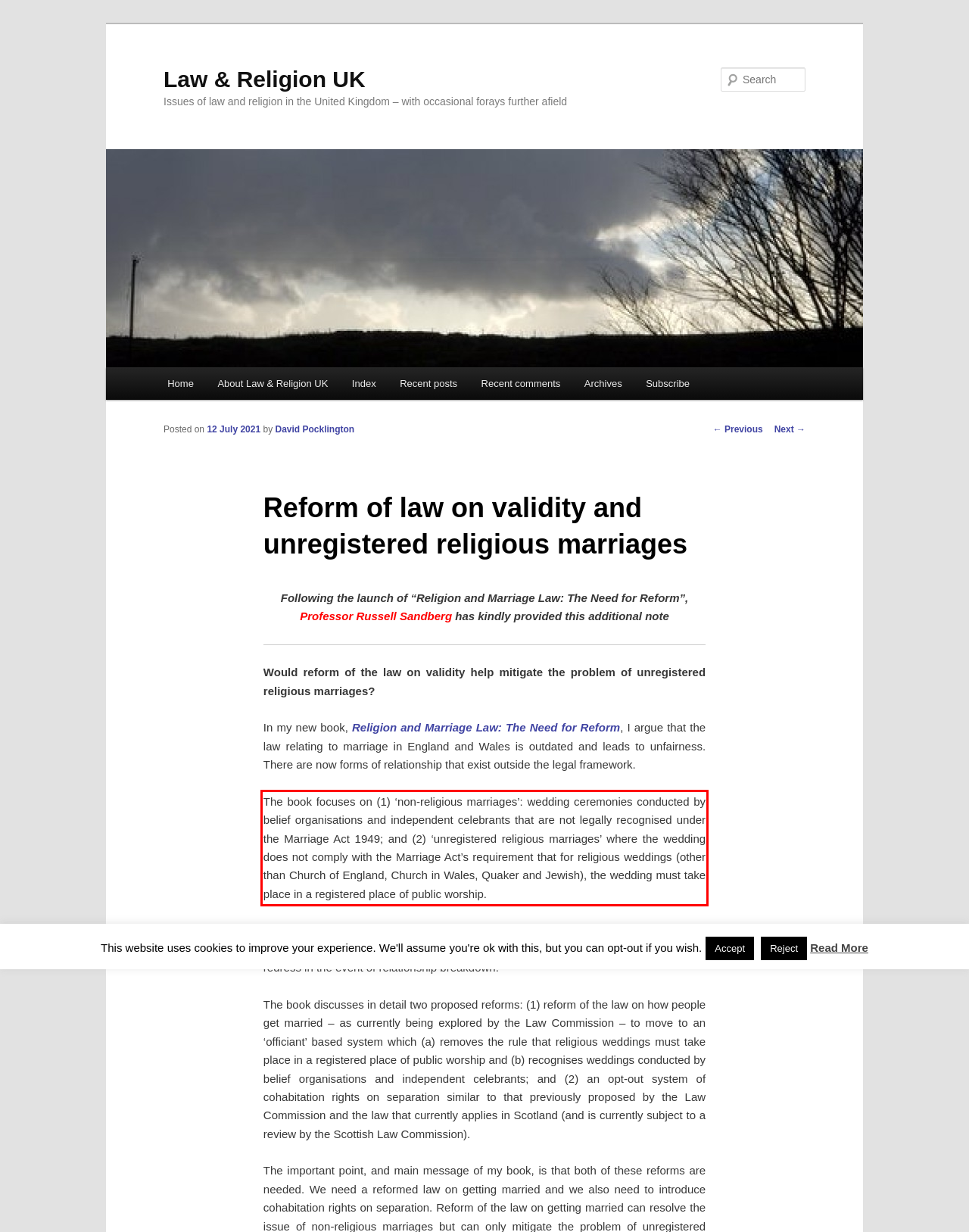You are provided with a screenshot of a webpage containing a red bounding box. Please extract the text enclosed by this red bounding box.

The book focuses on (1) ‘non-religious marriages’: wedding ceremonies conducted by belief organisations and independent celebrants that are not legally recognised under the Marriage Act 1949; and (2) ‘unregistered religious marriages’ where the wedding does not comply with the Marriage Act’s requirement that for religious weddings (other than Church of England, Church in Wales, Quaker and Jewish), the wedding must take place in a registered place of public worship.